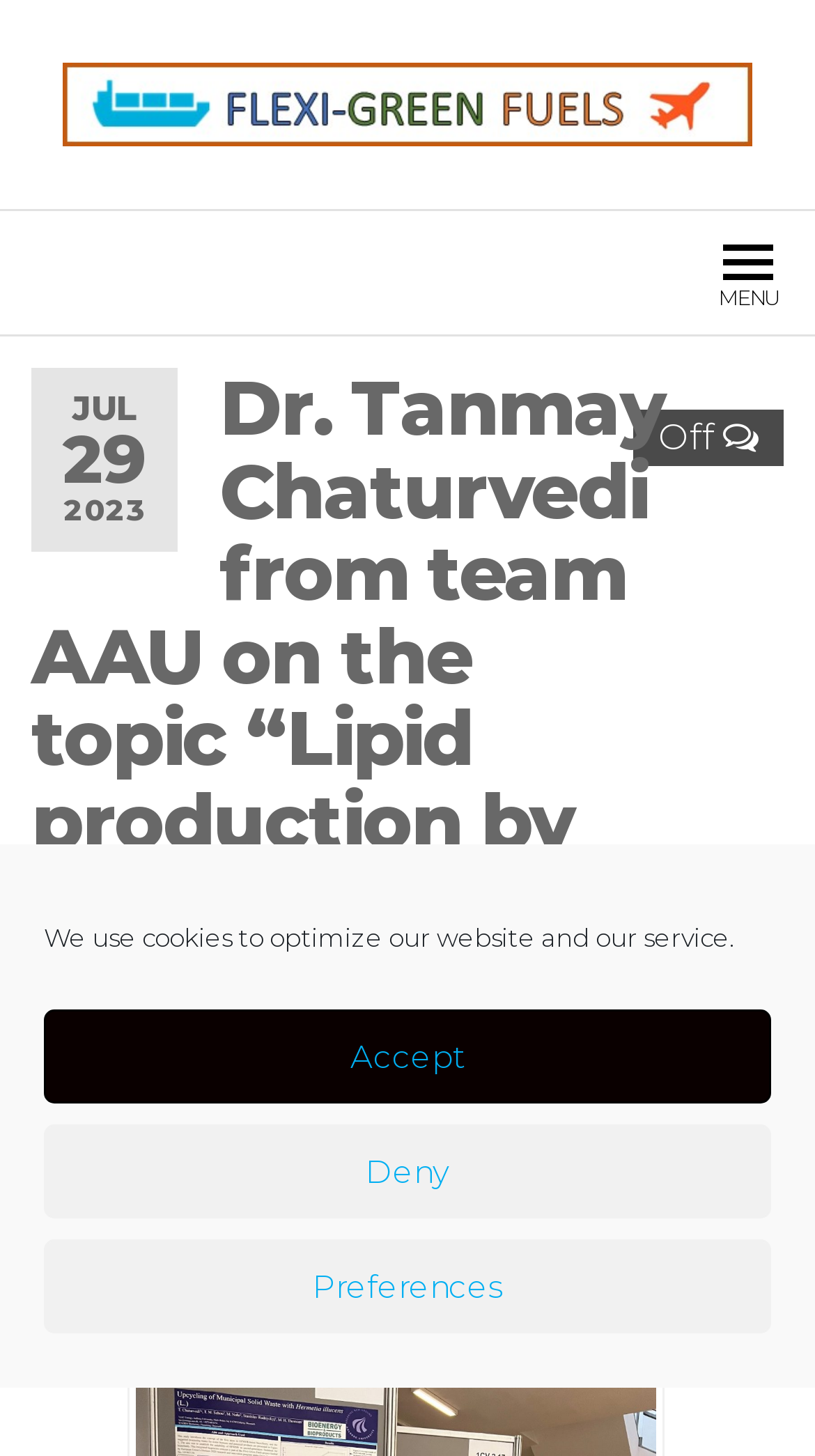Give the bounding box coordinates for the element described by: "Hochschule Bremerhaven".

[0.105, 0.729, 0.697, 0.755]